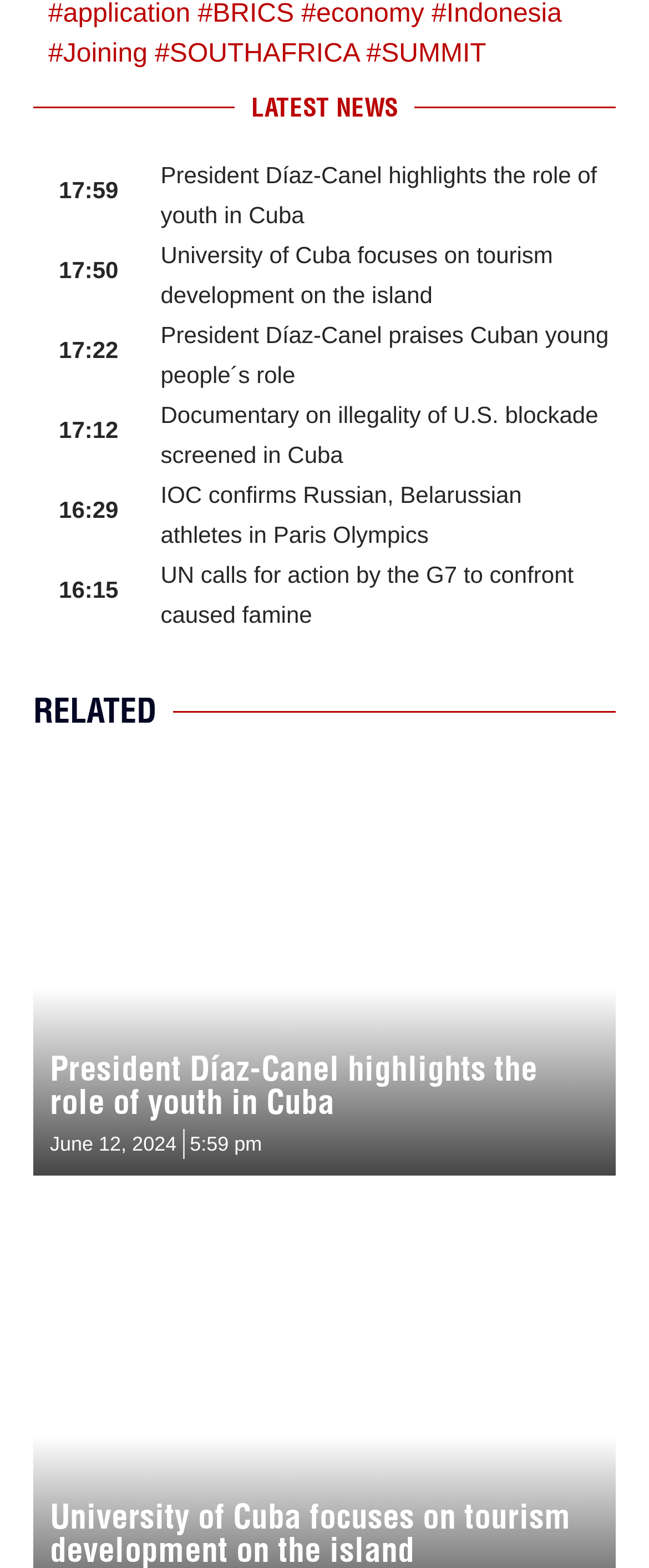Provide the bounding box coordinates of the UI element that matches the description: "June 12, 2024".

[0.077, 0.72, 0.272, 0.739]